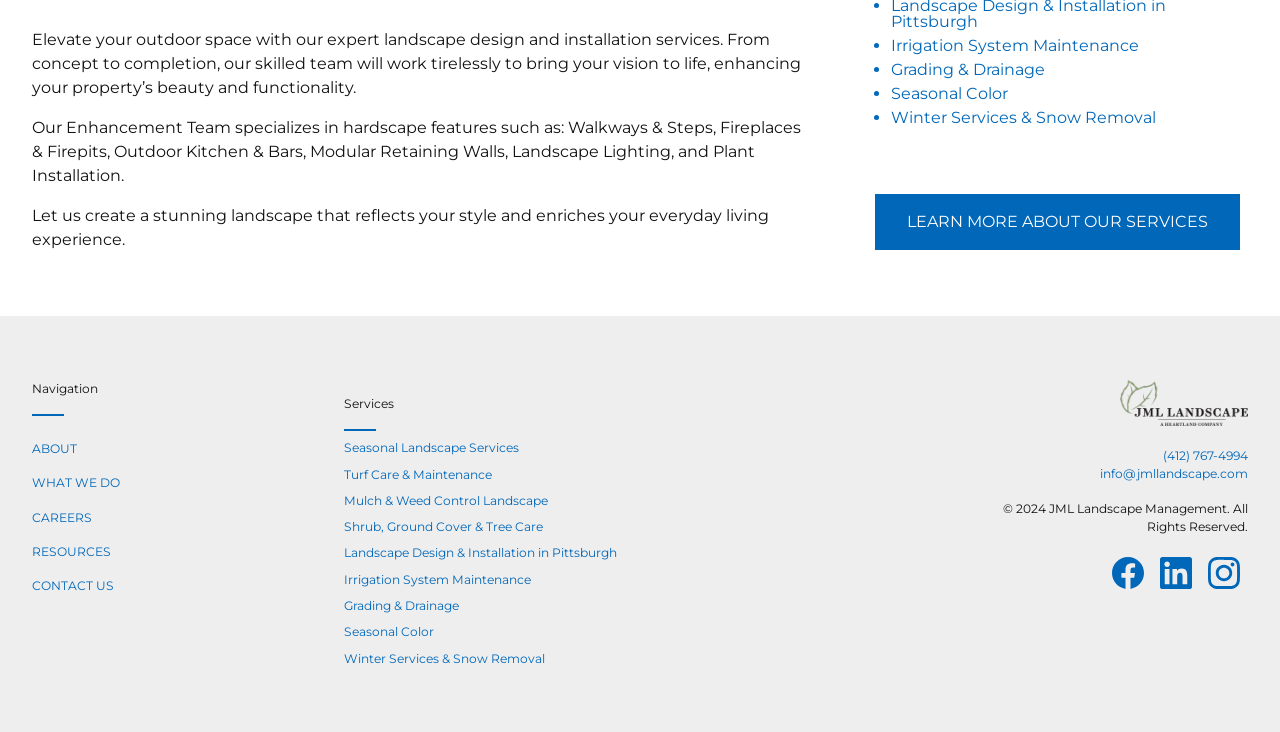Based on the element description: "Turf Care & Maintenance", identify the UI element and provide its bounding box coordinates. Use four float numbers between 0 and 1, [left, top, right, bottom].

[0.269, 0.637, 0.384, 0.658]